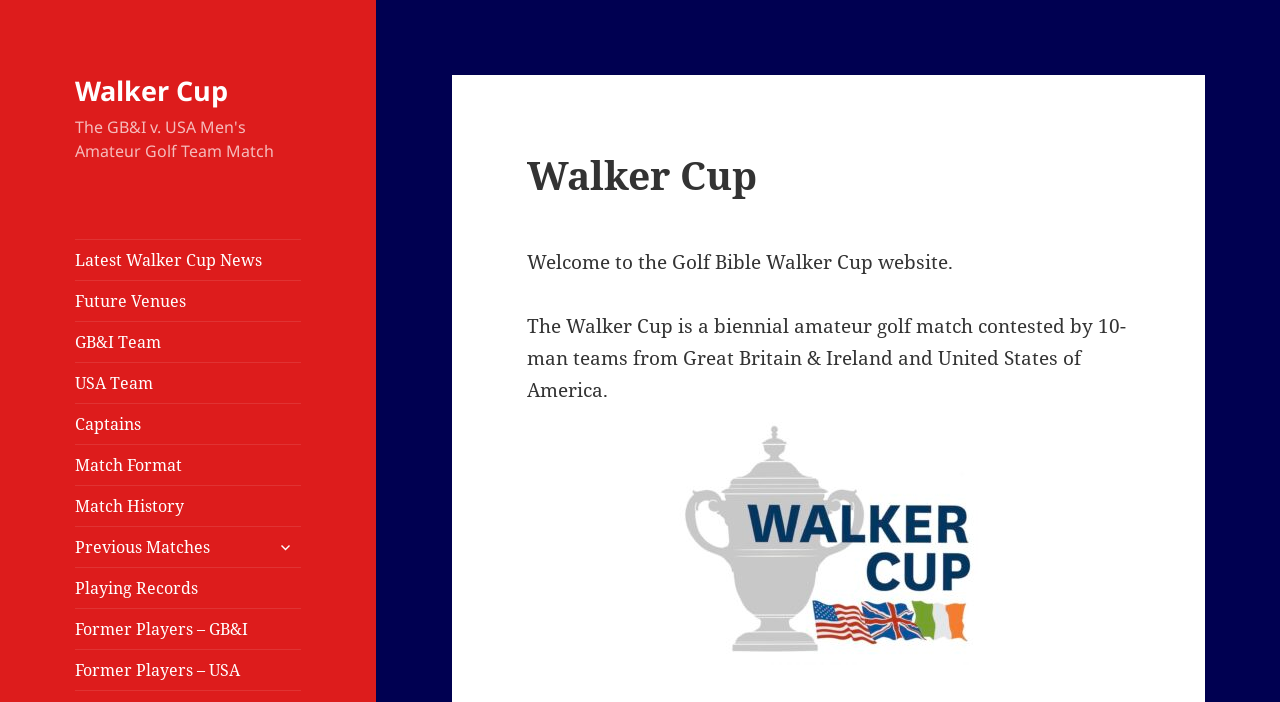Answer the question using only one word or a concise phrase: What is the name of the golf match?

Walker Cup